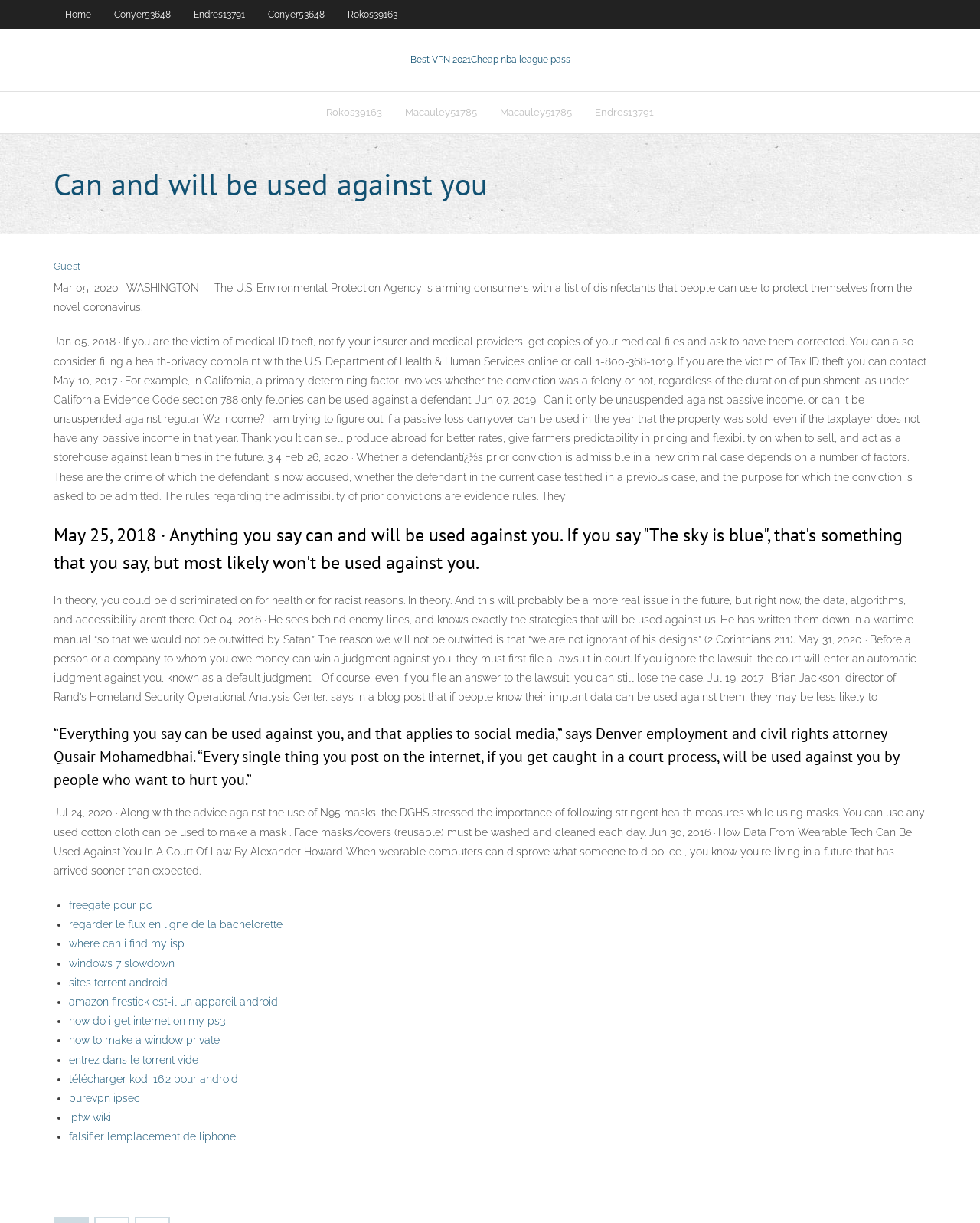Locate the bounding box coordinates of the element I should click to achieve the following instruction: "Click on the 'freegate pour pc' link".

[0.07, 0.735, 0.155, 0.745]